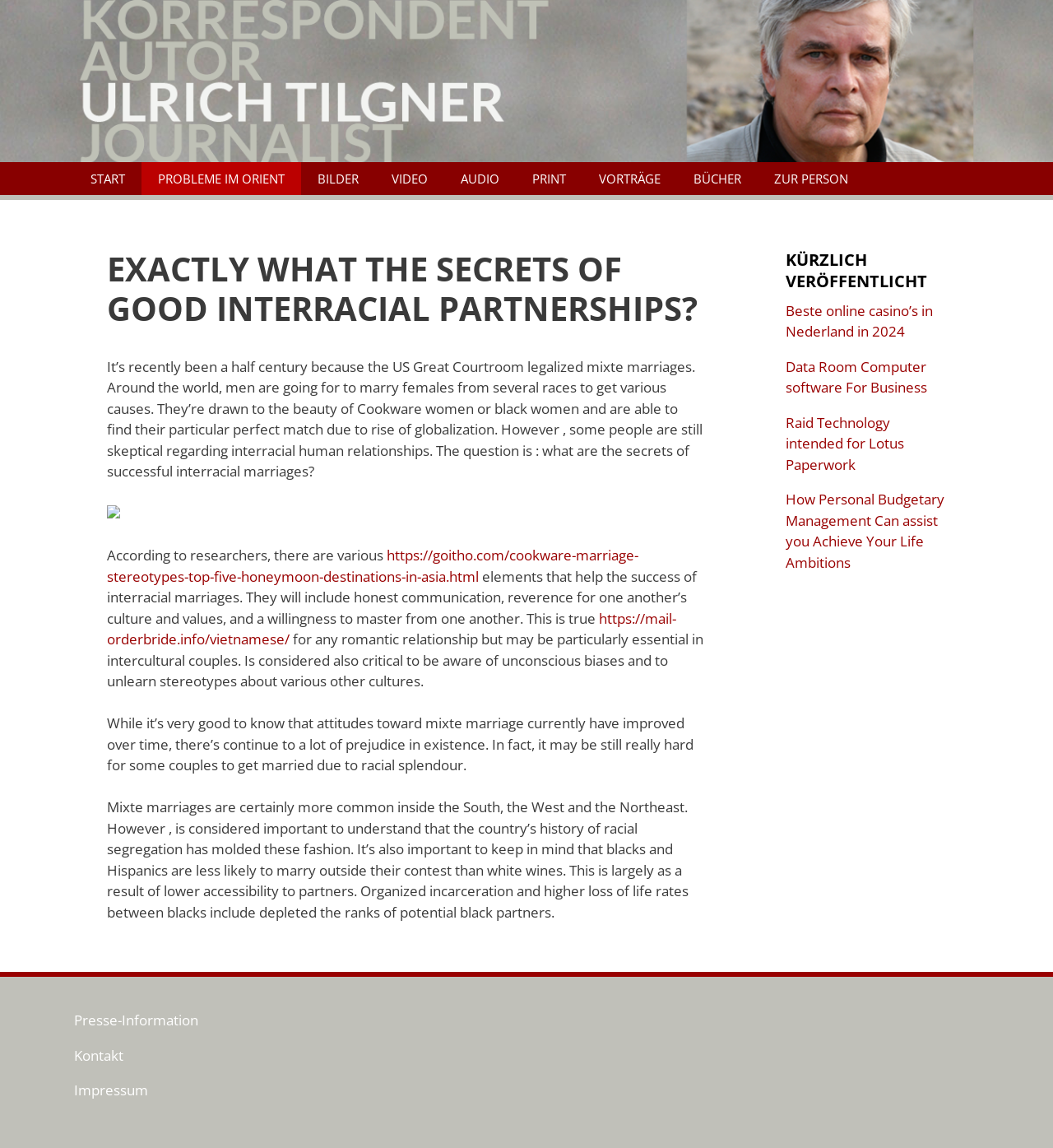Please identify the coordinates of the bounding box that should be clicked to fulfill this instruction: "Visit the webpage about Asian marriage stereotypes".

[0.102, 0.475, 0.606, 0.51]